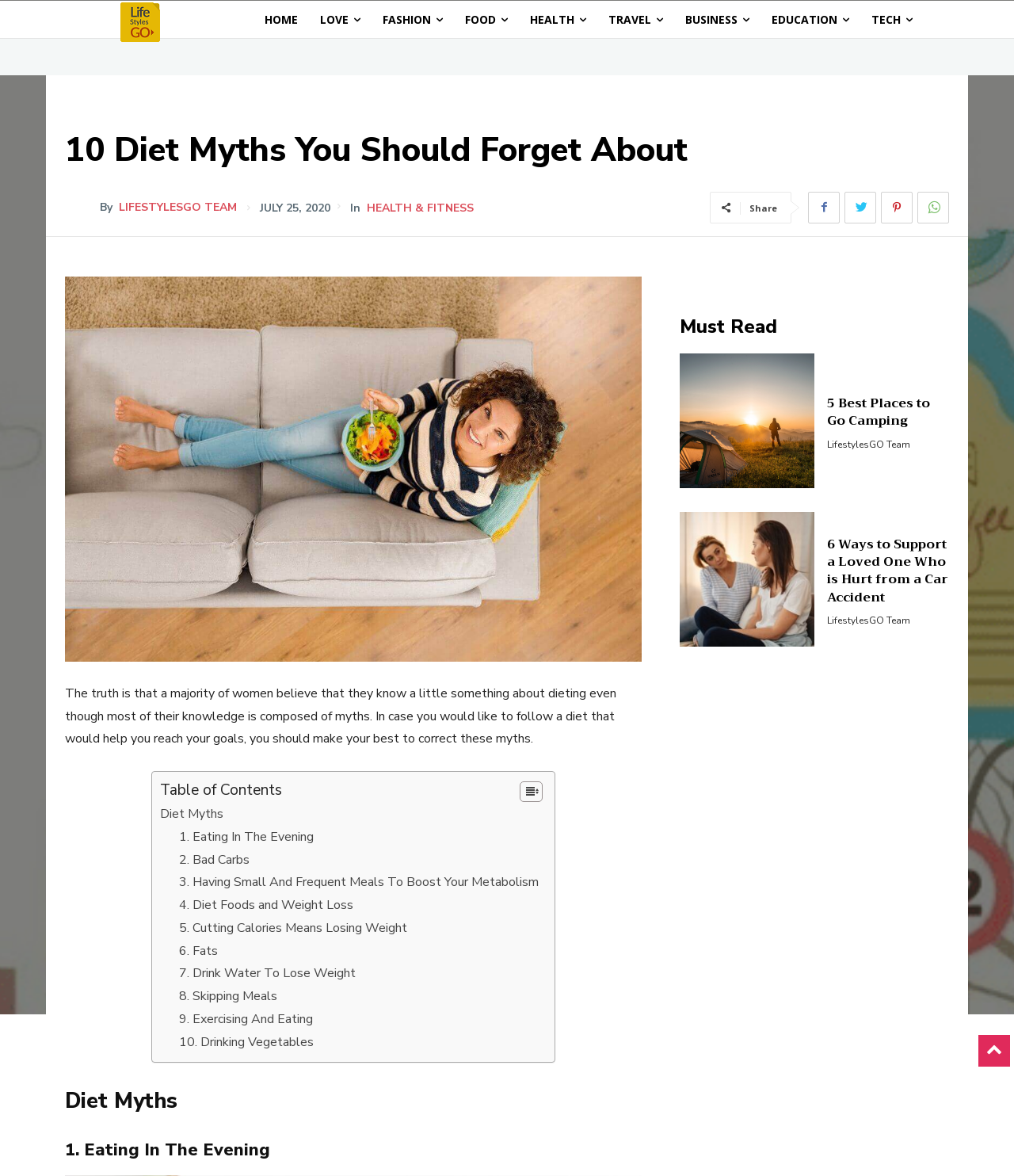How many diet myths are discussed in the article?
Offer a detailed and exhaustive answer to the question.

The article has a table of contents section that lists out 10 diet myths, which are numbered from 1 to 10, and each myth has a corresponding link.